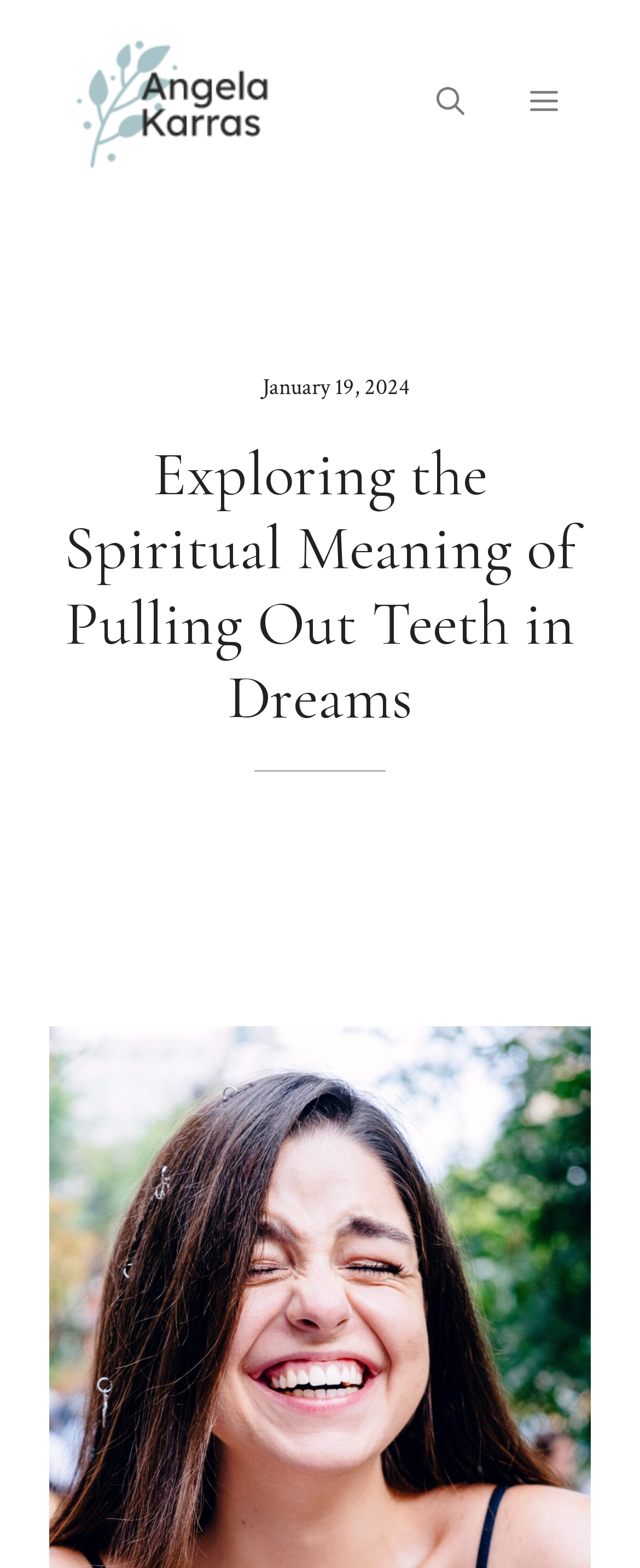Offer a meticulous description of the webpage's structure and content.

The webpage is about exploring the spiritual meaning of pulling out teeth in dreams, as indicated by the title. At the top of the page, there is a banner that spans the entire width, containing a link to the site "Angela Karras" accompanied by an image of the same name. Below the banner, there is a navigation section with two buttons: "Open search" and "Menu", which is currently not expanded.

In the middle of the page, there is a heading that repeats the title "Exploring the Spiritual Meaning of Pulling Out Teeth in Dreams". Above the heading, there is a small section containing a non-descriptive text and a time stamp "January 19, 2024". 

The layout of the page is organized, with clear headings and concise text. The image of Angela Karras is positioned at the top-left corner of the page, while the navigation buttons are at the top-right corner. The main content of the page is centered, with the heading and the timestamp section positioned above it.